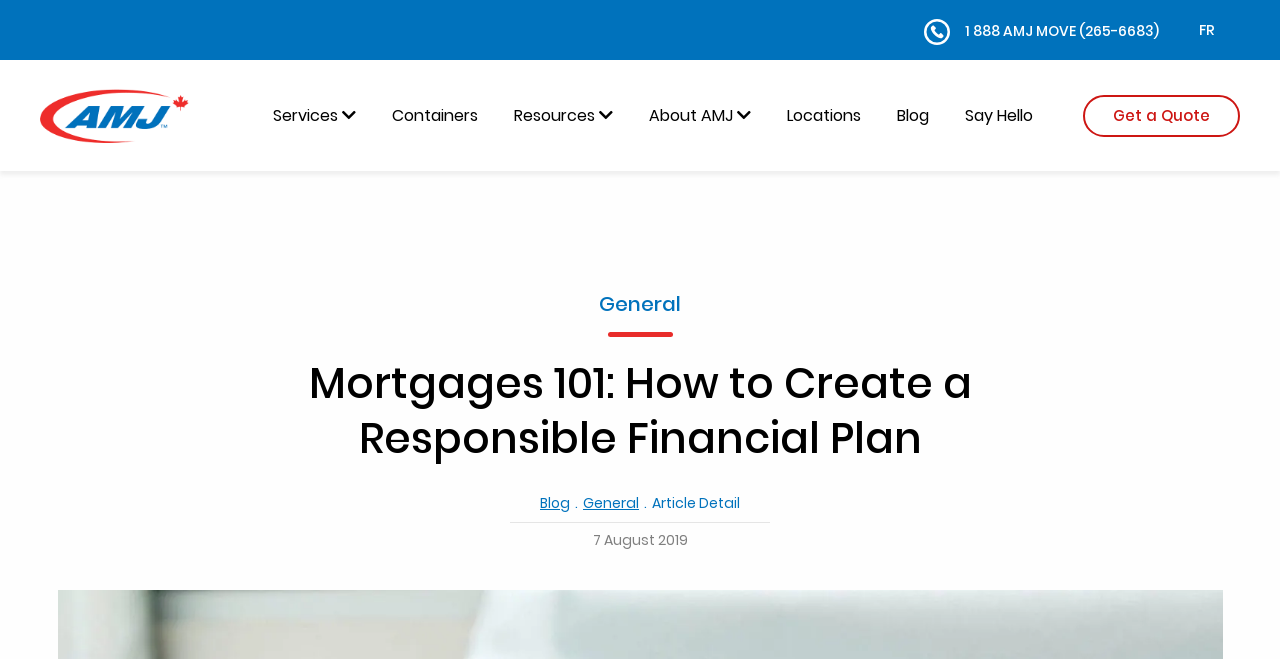Locate the bounding box coordinates for the element described below: "ABOUT US". The coordinates must be four float values between 0 and 1, formatted as [left, top, right, bottom].

None